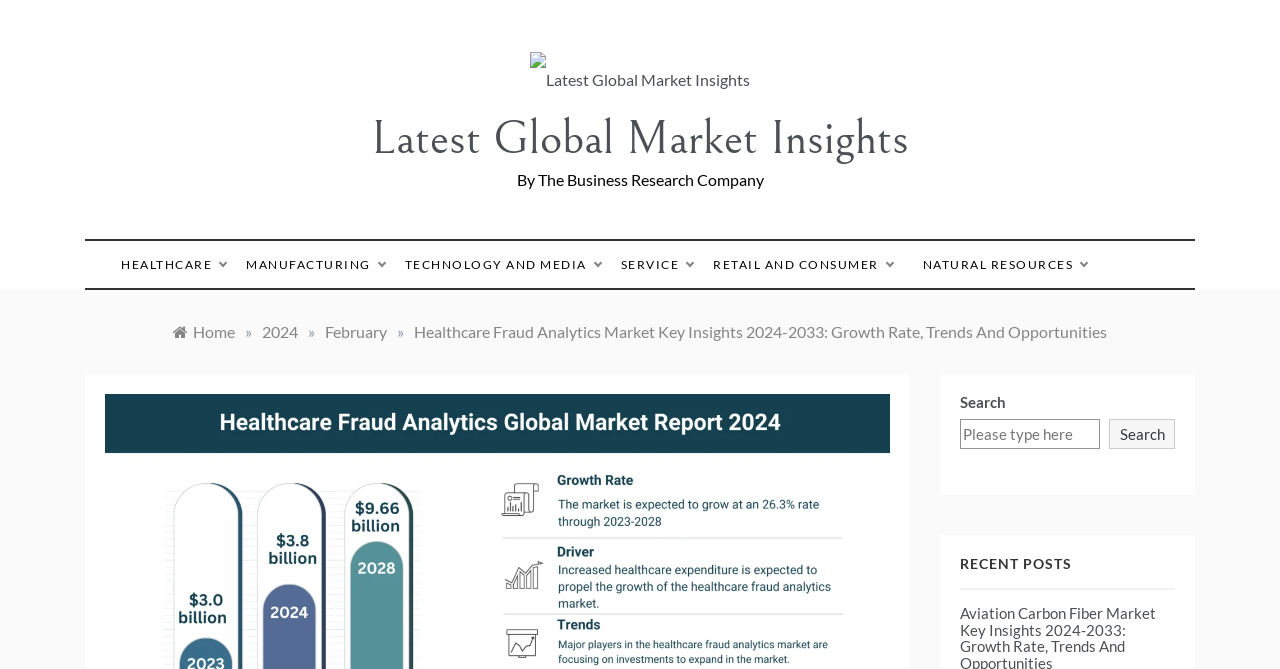Please locate and generate the primary heading on this webpage.

Latest Global Market Insights